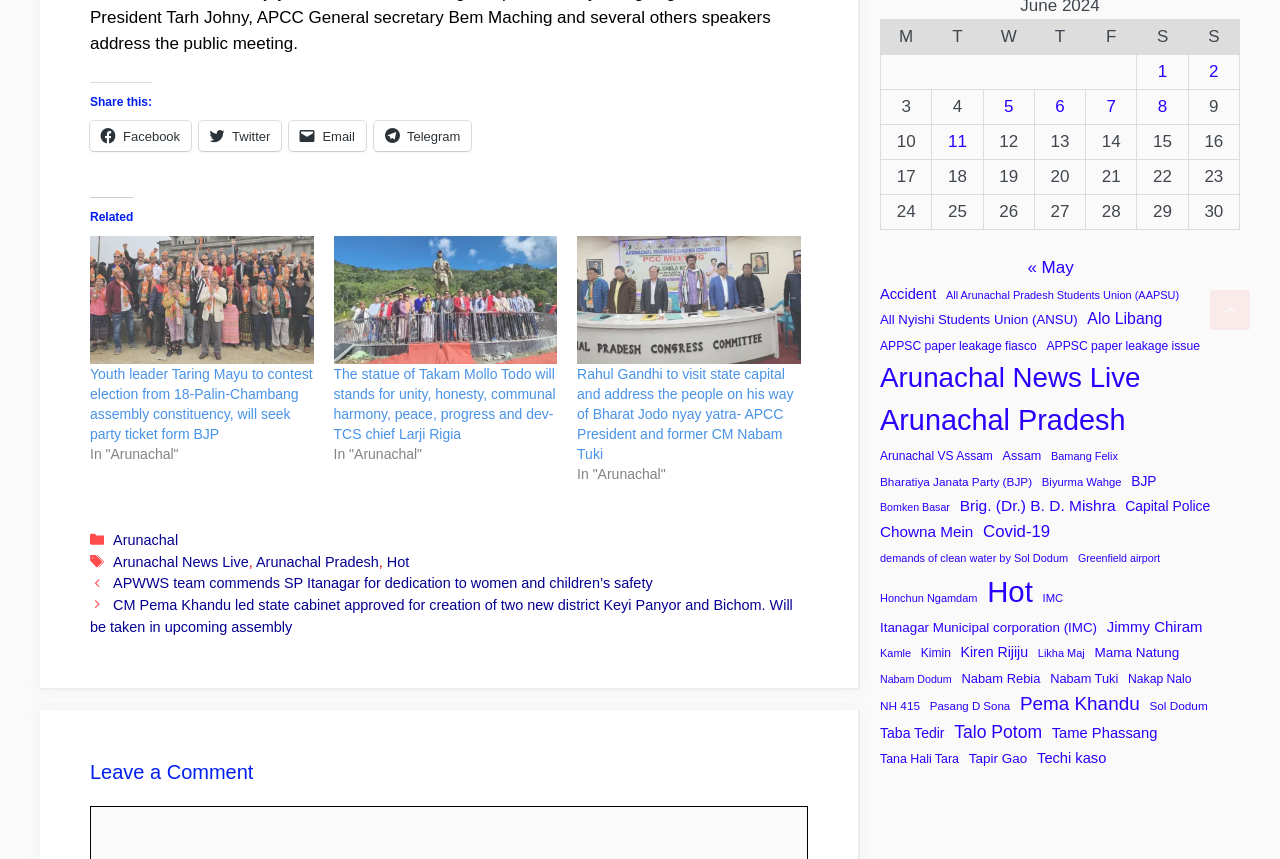Respond with a single word or short phrase to the following question: 
What is the purpose of the 'Share this:' section?

Social media sharing